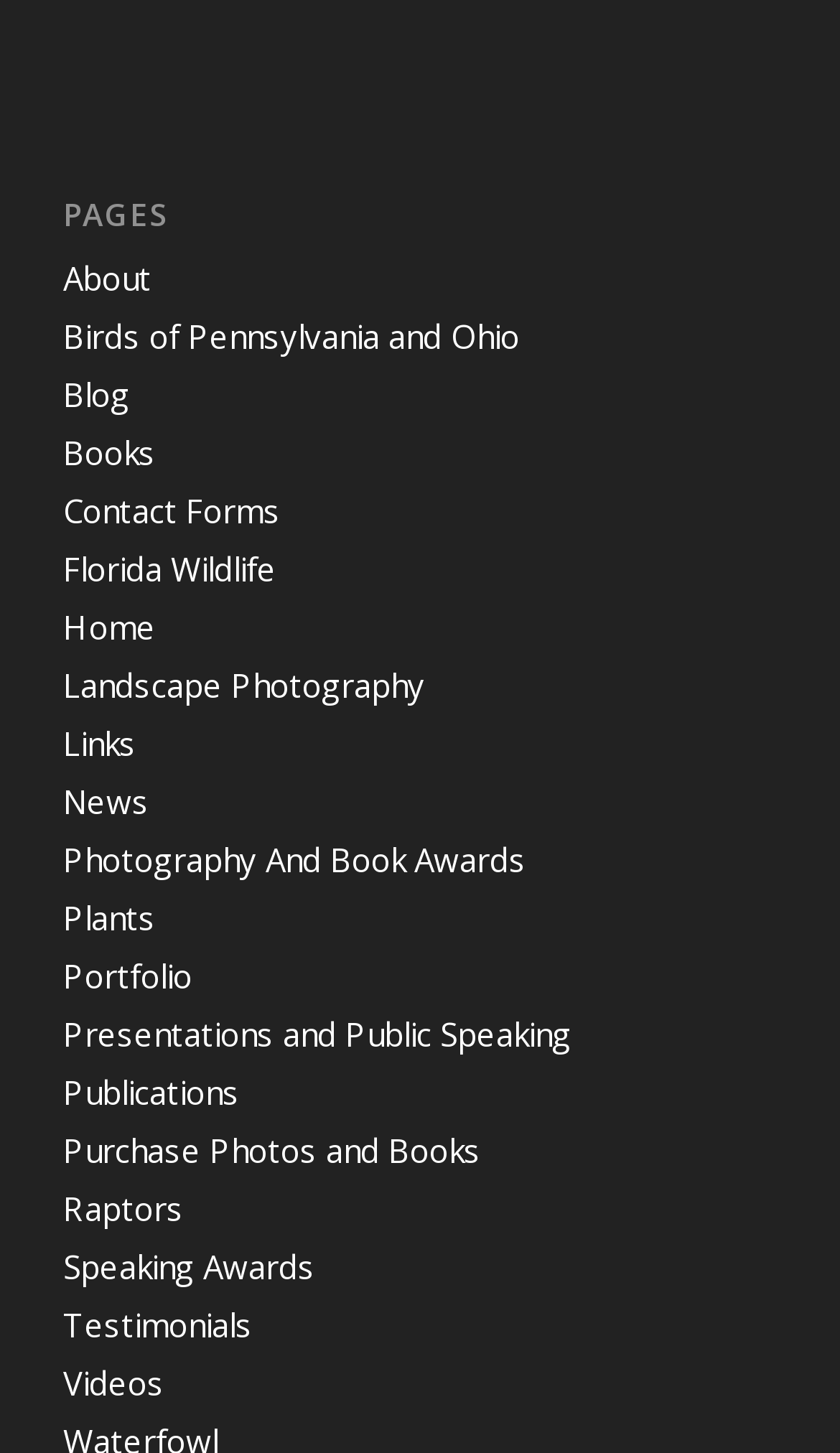Highlight the bounding box coordinates of the element that should be clicked to carry out the following instruction: "explore Landscape Photography". The coordinates must be given as four float numbers ranging from 0 to 1, i.e., [left, top, right, bottom].

[0.075, 0.456, 0.506, 0.486]